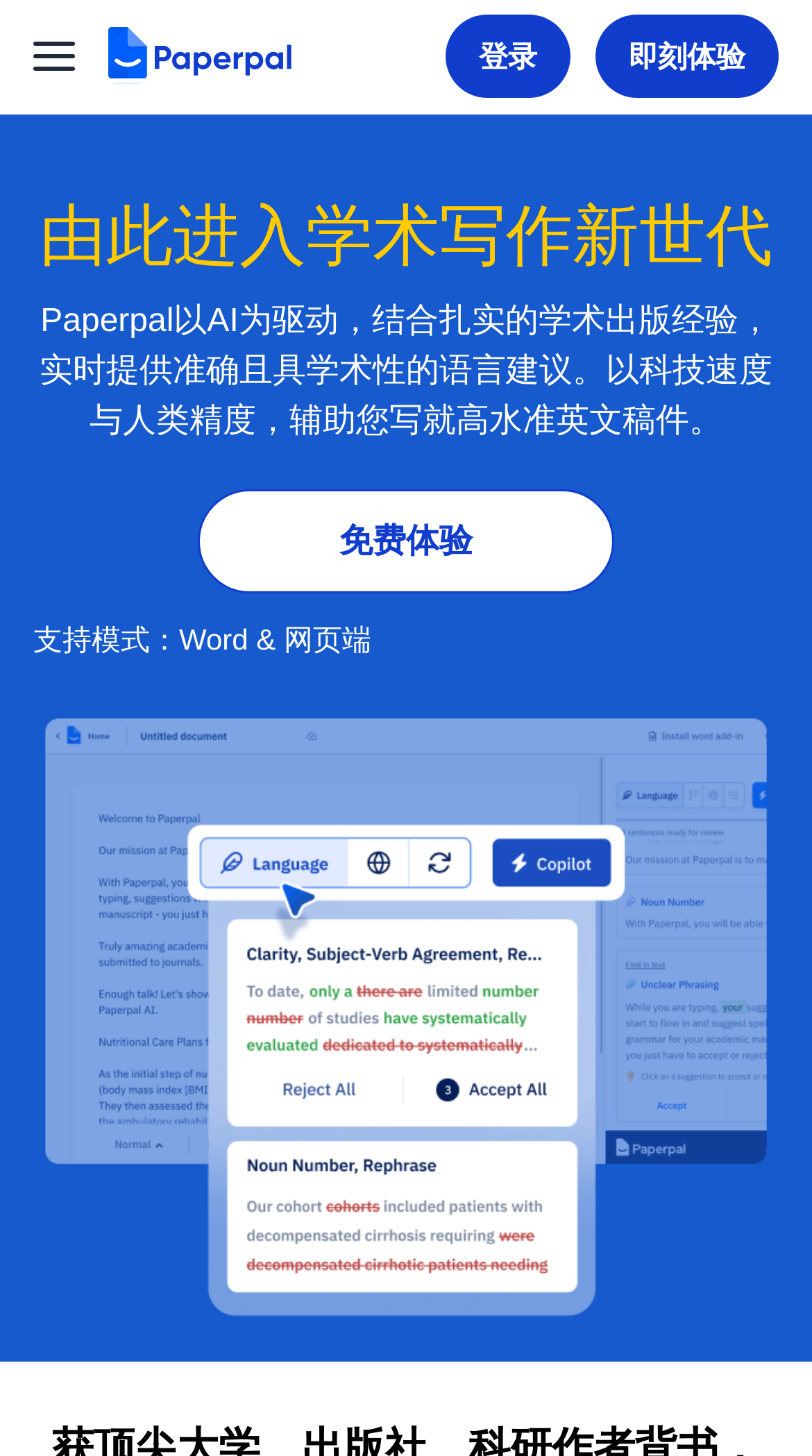Based on the image, provide a detailed response to the question:
How can users experience Paperpal?

The webpage provides a '免费体验' (free trial) option, which allows users to experience the platform's services without any cost.